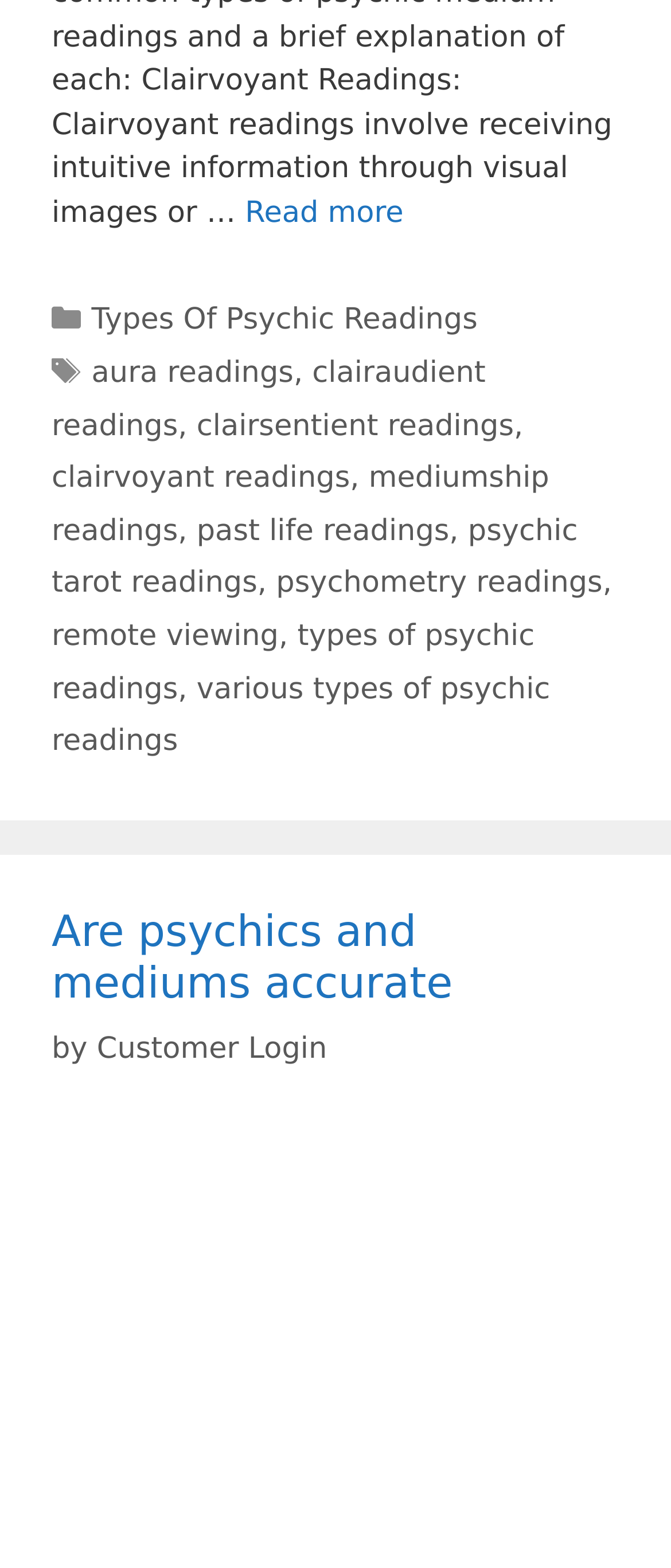Please provide the bounding box coordinate of the region that matches the element description: clairsentient readings. Coordinates should be in the format (top-left x, top-left y, bottom-right x, bottom-right y) and all values should be between 0 and 1.

[0.293, 0.261, 0.766, 0.283]